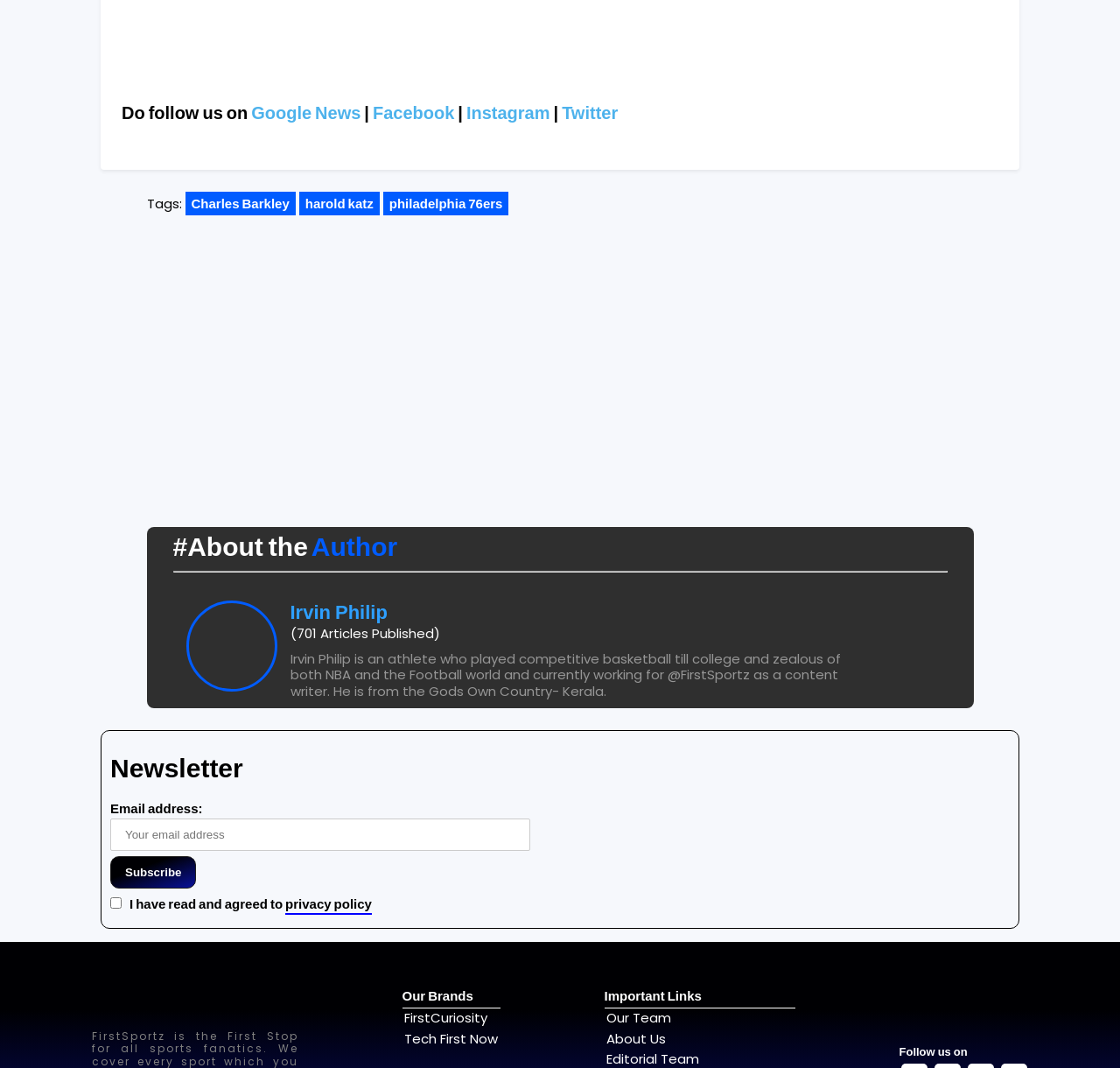Please identify the bounding box coordinates of the area I need to click to accomplish the following instruction: "Follow us on Google News".

[0.224, 0.094, 0.325, 0.117]